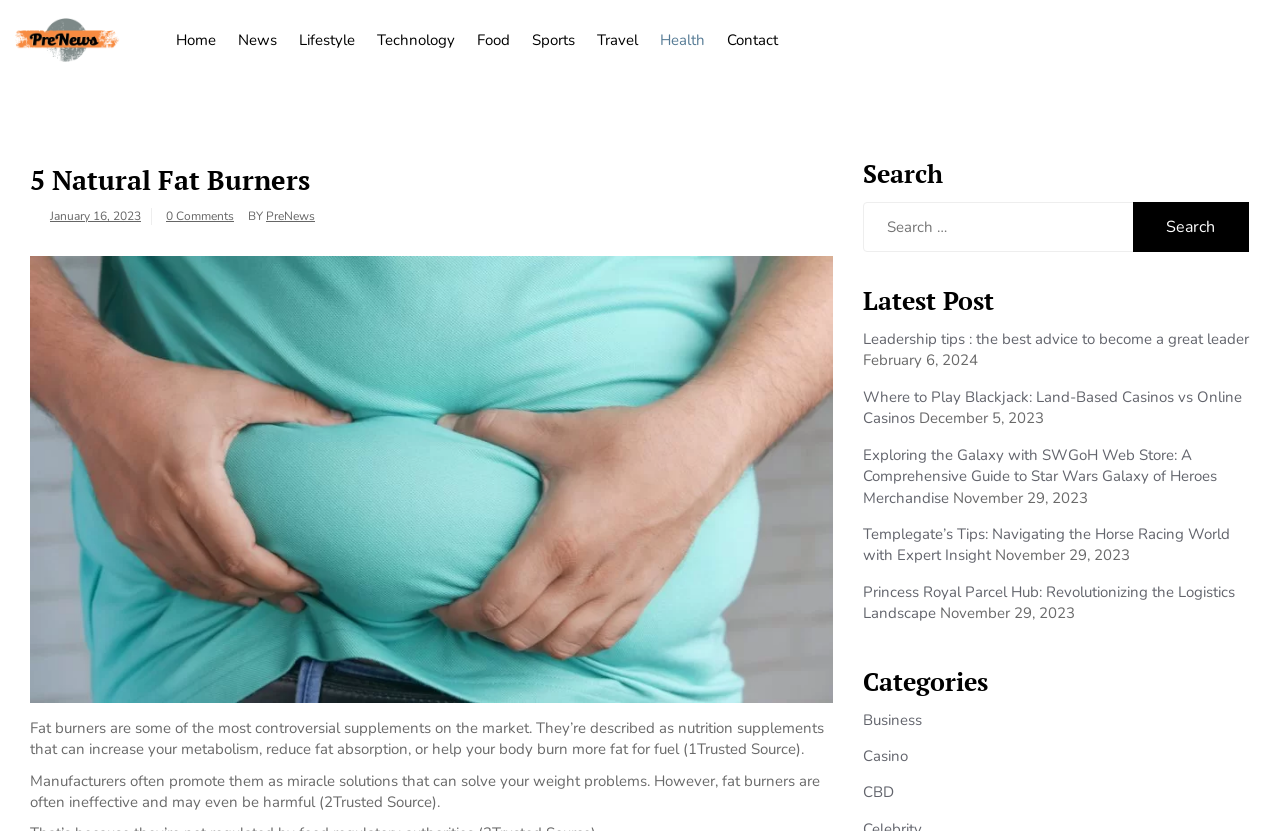Find and provide the bounding box coordinates for the UI element described here: "January 16, 2023". The coordinates should be given as four float numbers between 0 and 1: [left, top, right, bottom].

[0.039, 0.25, 0.11, 0.27]